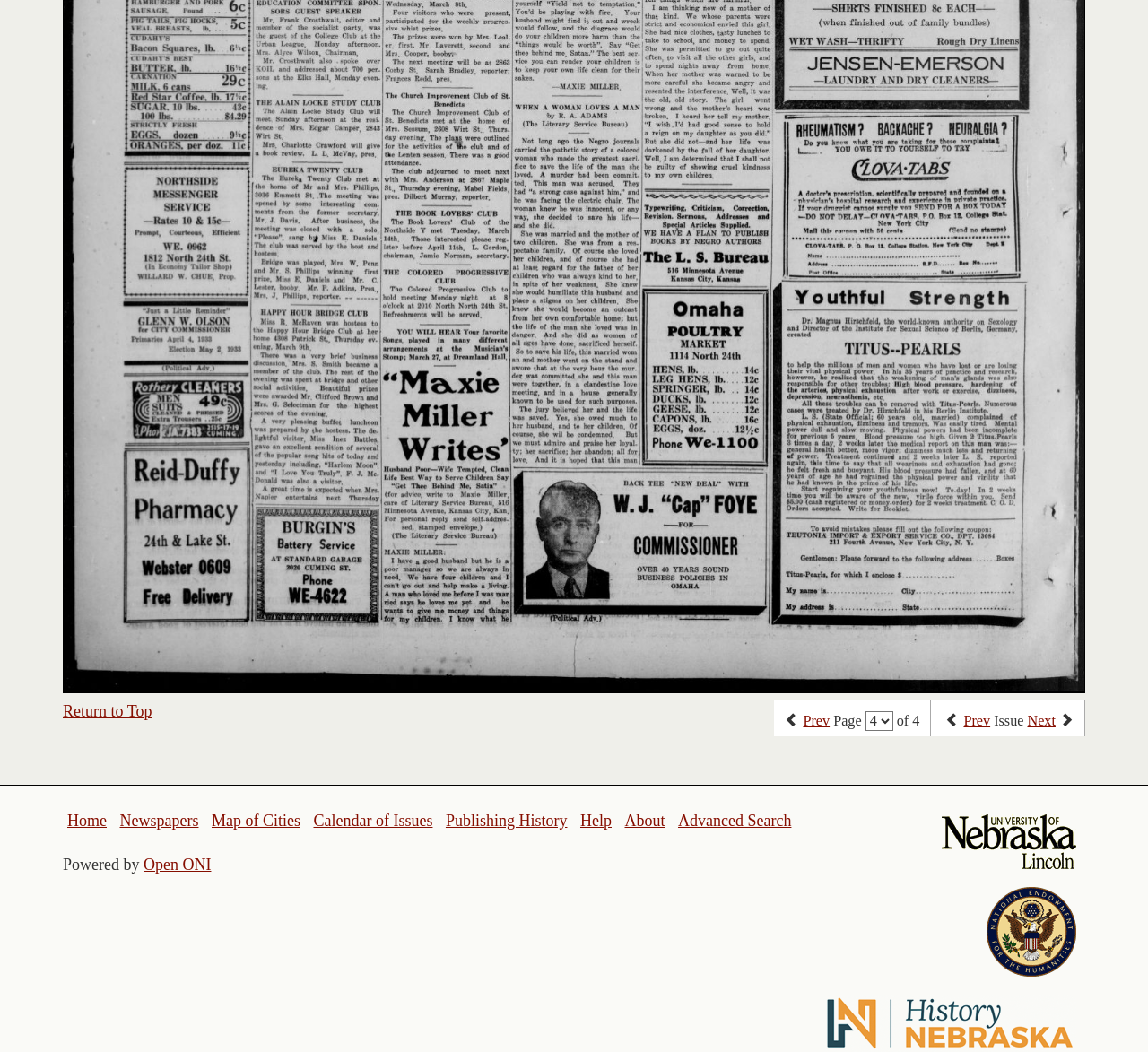What is the name of the university associated with this website?
Respond to the question with a single word or phrase according to the image.

University of Nebraska Lincoln